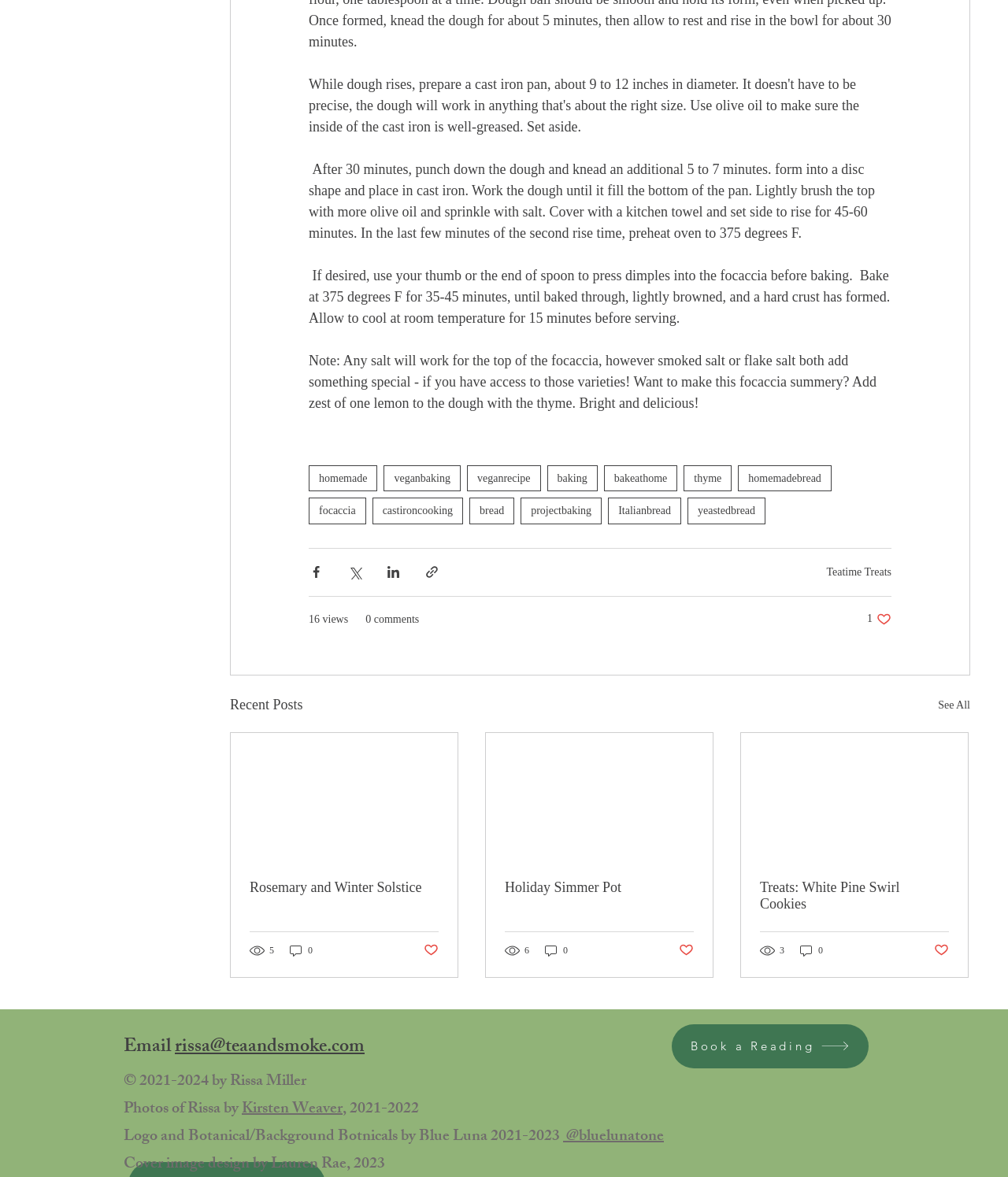Determine the bounding box coordinates of the clickable region to execute the instruction: "Click on the 'September 20, 2018' link". The coordinates should be four float numbers between 0 and 1, denoted as [left, top, right, bottom].

None